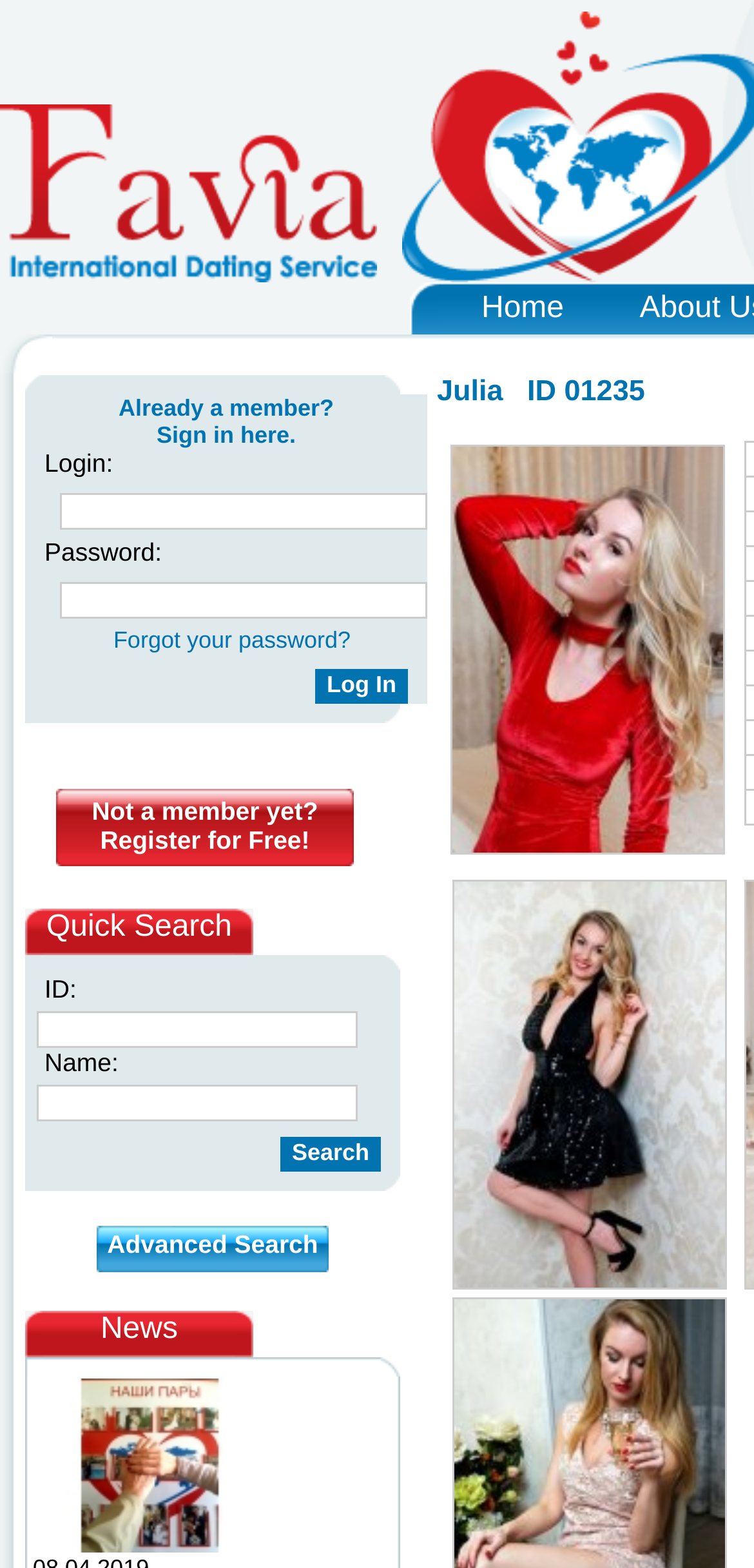What is Julia's age?
Please look at the screenshot and answer in one word or a short phrase.

35